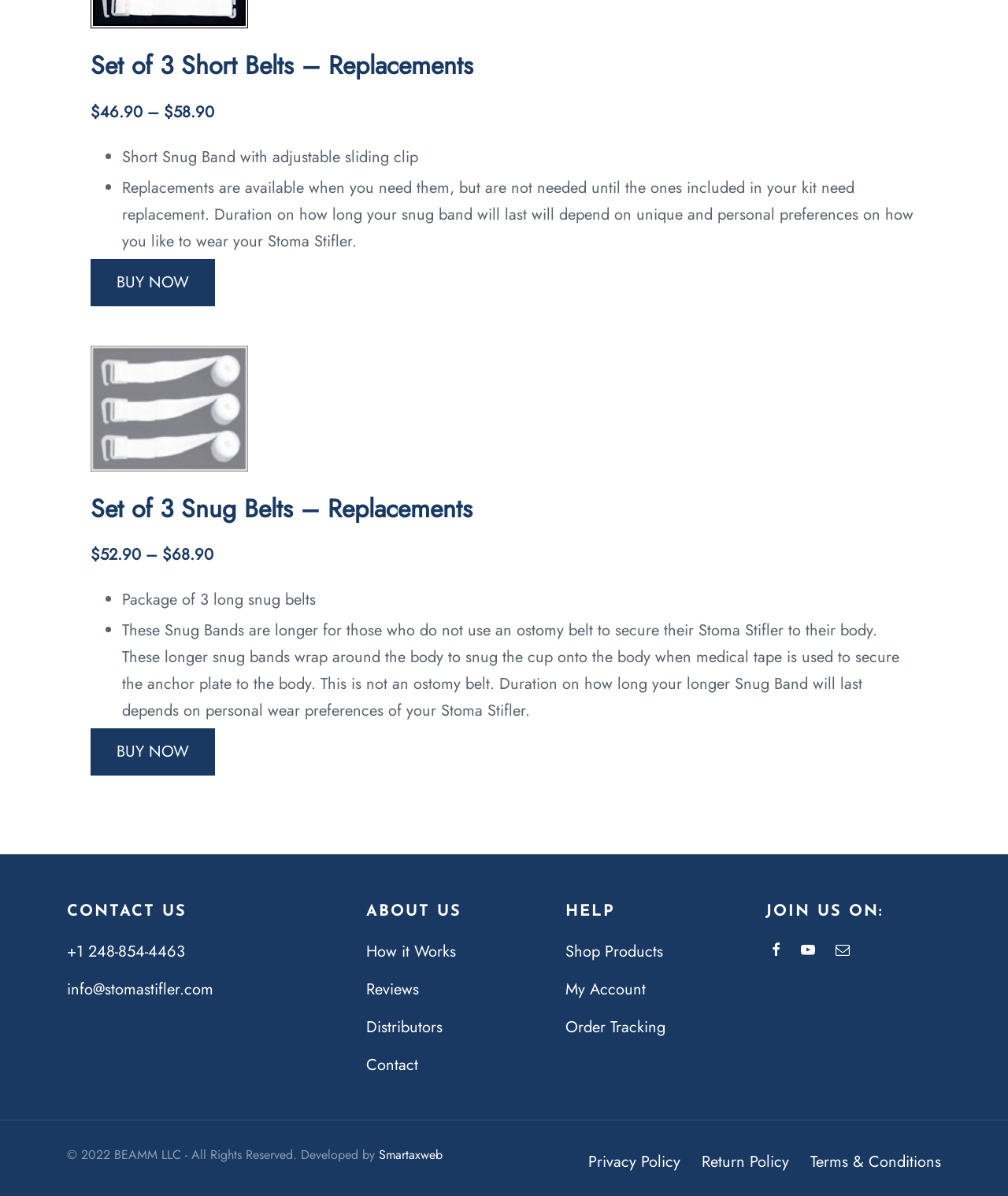Please identify the bounding box coordinates of the area I need to click to accomplish the following instruction: "Contact us by phone".

[0.066, 0.784, 0.184, 0.809]